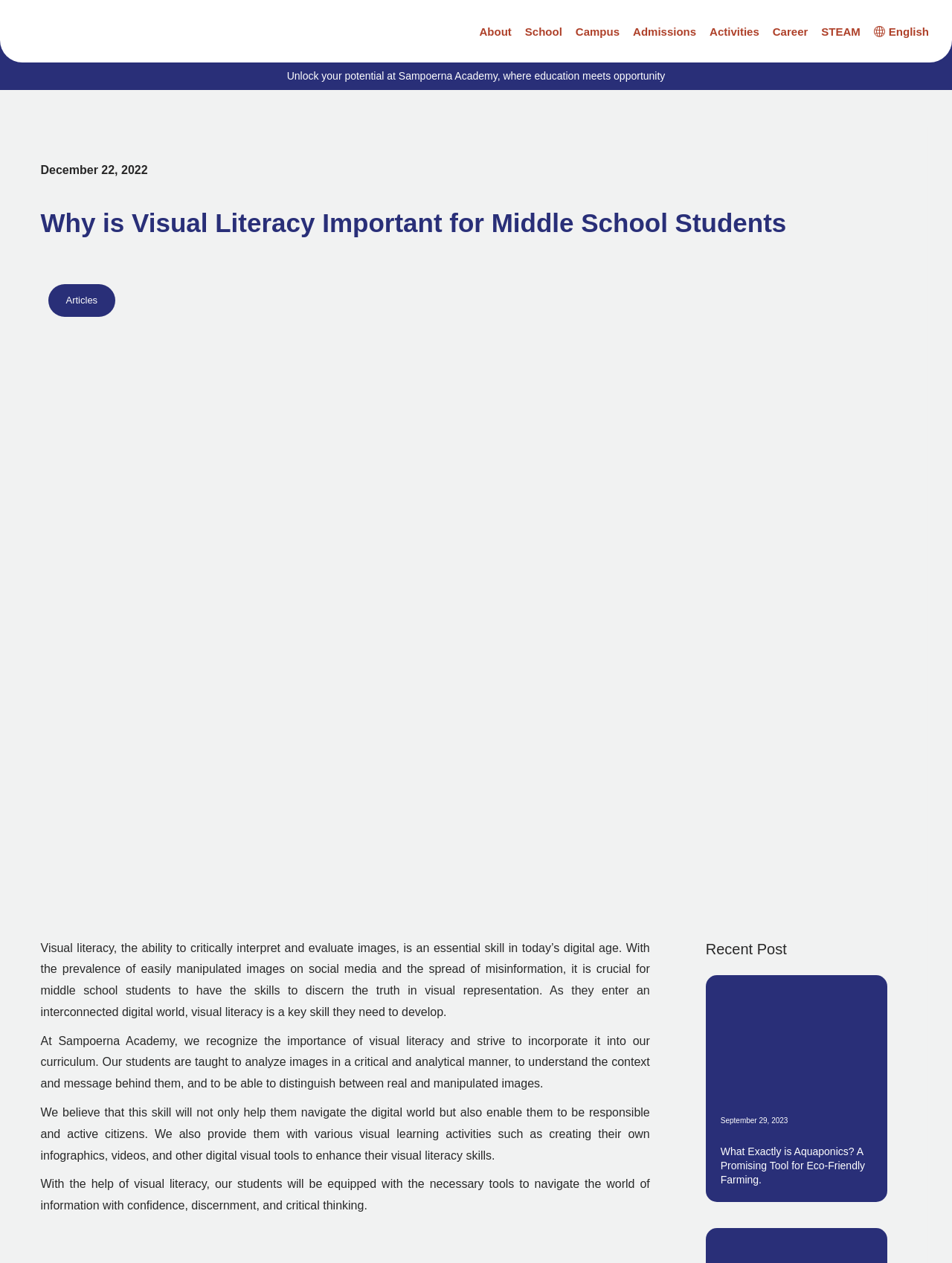What is the name of the academy mentioned on this webpage?
Please use the image to provide an in-depth answer to the question.

The name of the academy is mentioned in the heading 'Unlock your potential at Sampoerna Academy, where education meets opportunity' and is also mentioned in the static text describing the academy's approach to visual literacy.